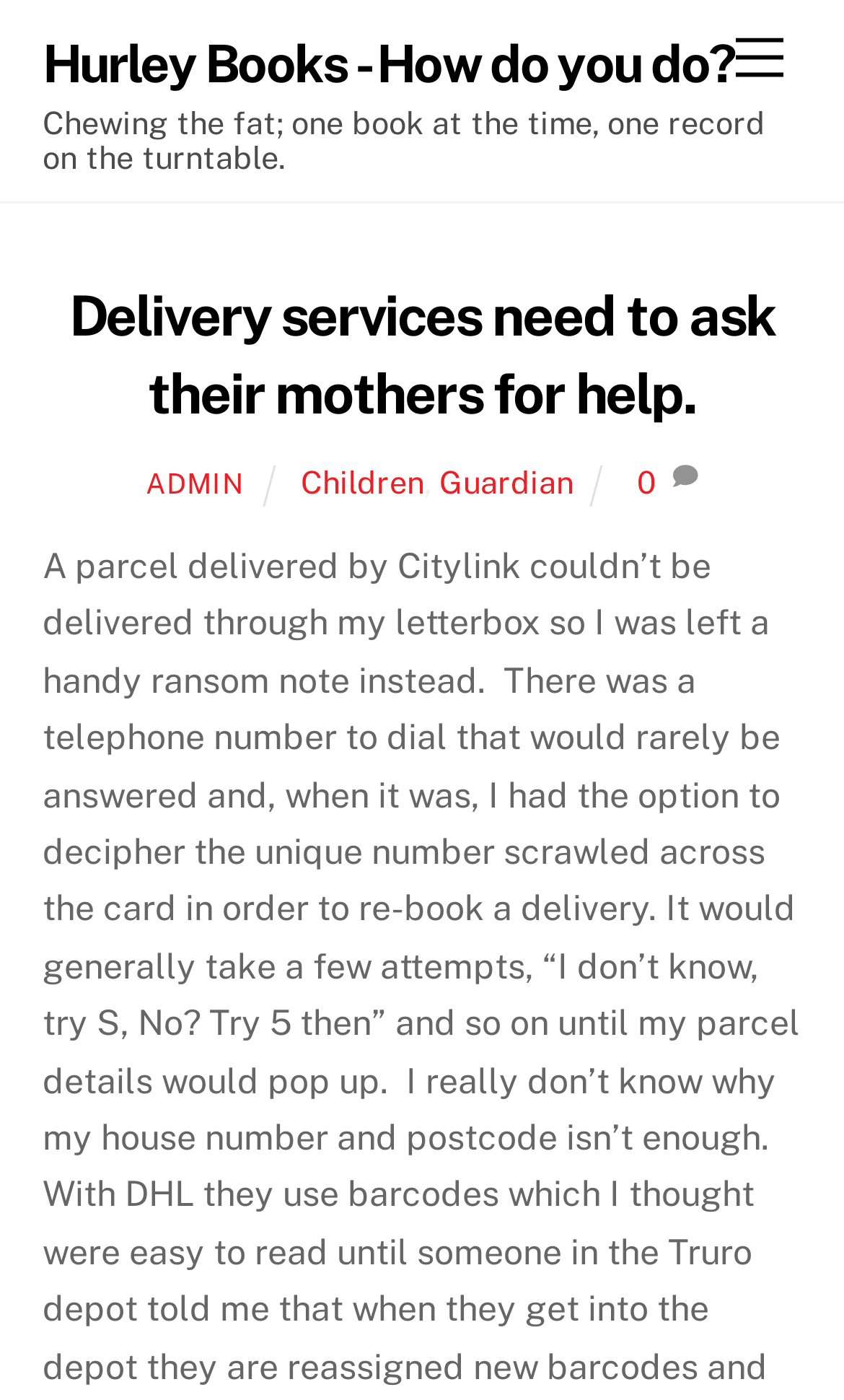Offer an extensive depiction of the webpage and its key elements.

The webpage appears to be a blog or article page from Hurley Books, with a focus on a personal anecdote about a frustrating experience with a delivery service. 

At the top right corner, there is a "Menu" link. On the top left, the website's title "Hurley Books - How do you do?" is displayed, followed by a tagline "Chewing the fat; one book at a time, one record on the turntable." 

Below the title, there is a main heading "Delivery services need to ask their mothers for help." which is also a link. To the right of the heading, there are several links, including "ADMIN", "Children", "Guardian", and "0", separated by commas. 

The main content of the page is a personal story about a parcel delivery experience. The story is divided into three paragraphs. The first paragraph describes the situation where a parcel couldn't be delivered through the letterbox, and a ransom note was left instead. The second paragraph is a brief separator. The third paragraph details the frustrating process of trying to re-book a delivery by deciphering a unique number scrawled across the card.